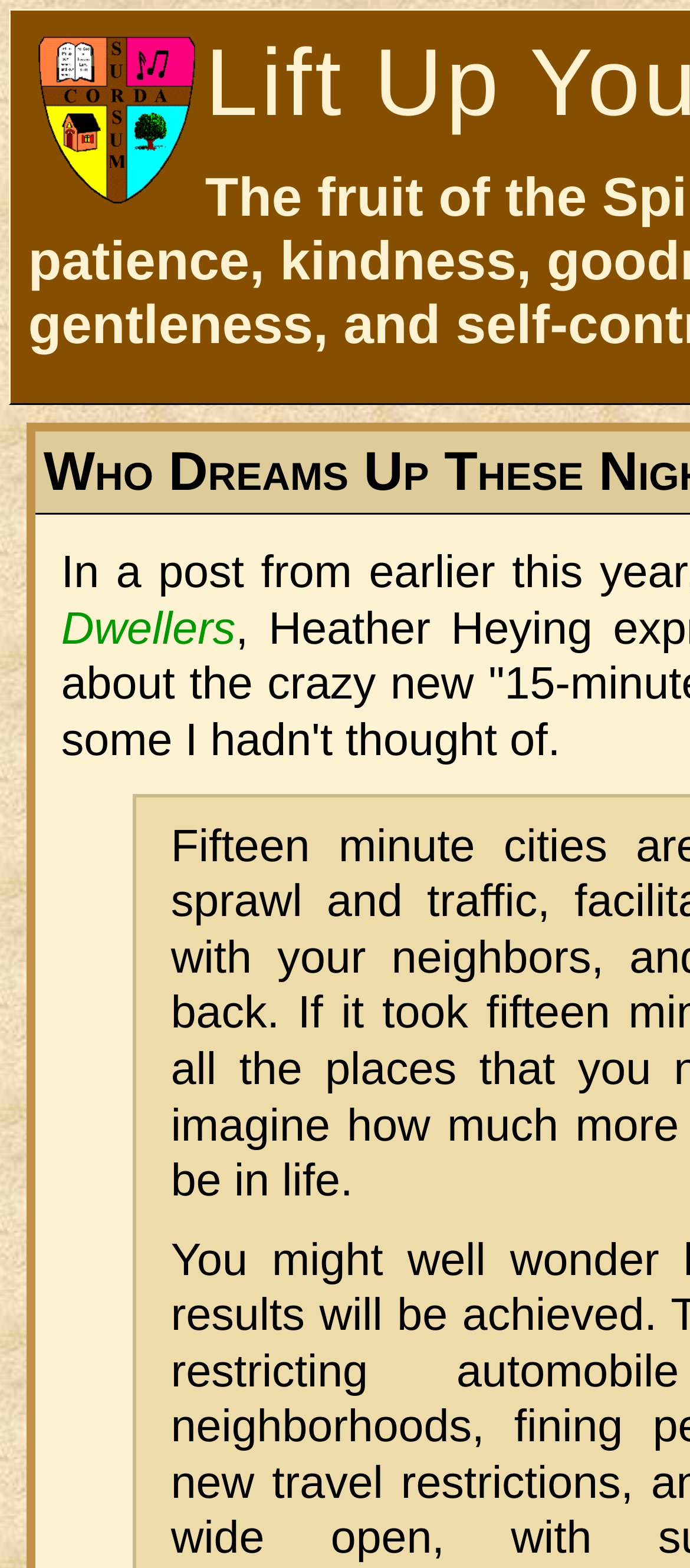Identify the main heading from the webpage and provide its text content.

Lift Up Your Hearts!